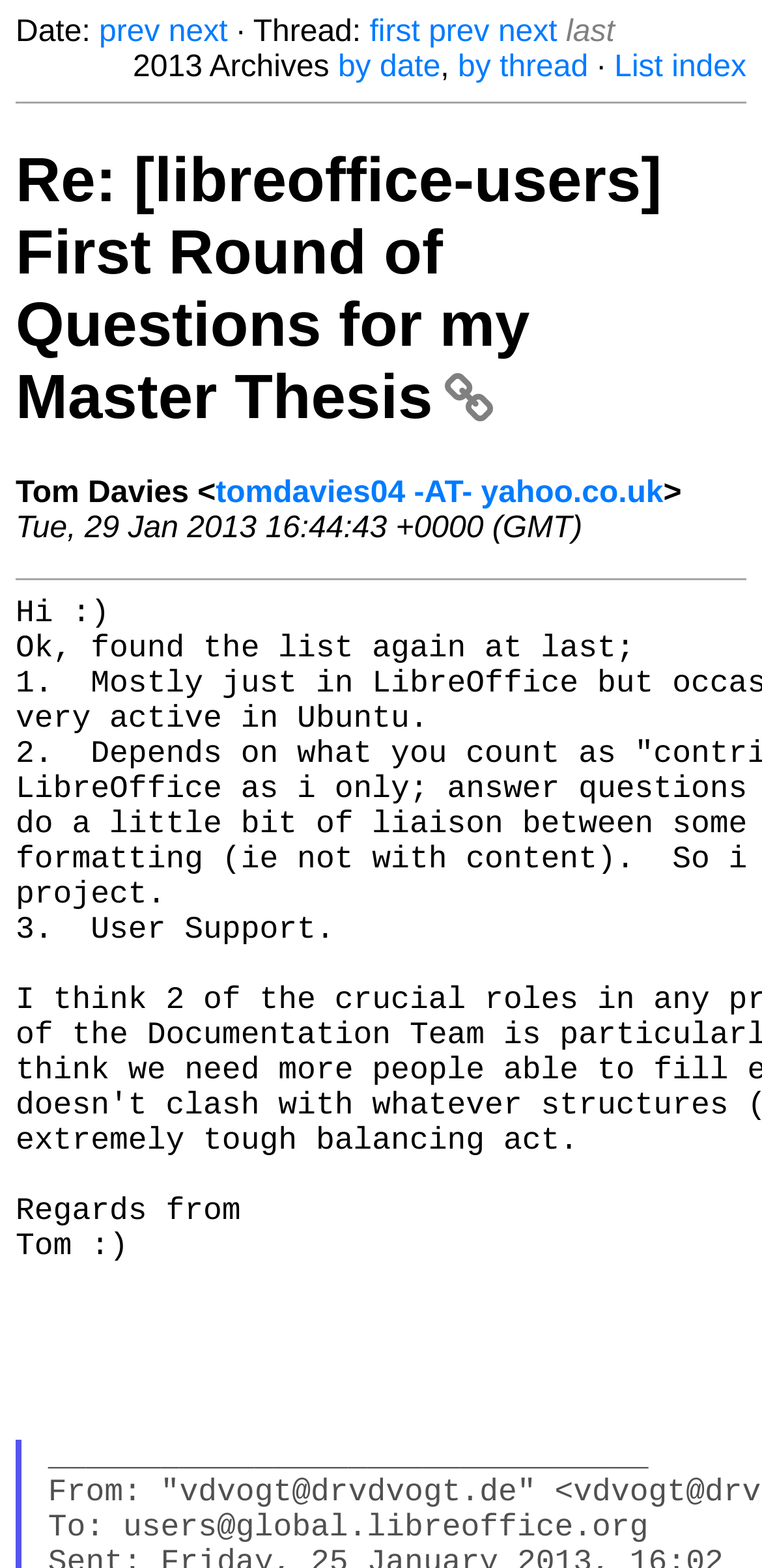What is the thread title?
Based on the image, respond with a single word or phrase.

Re: [libreoffice-users] First Round of Questions for my Master Thesis